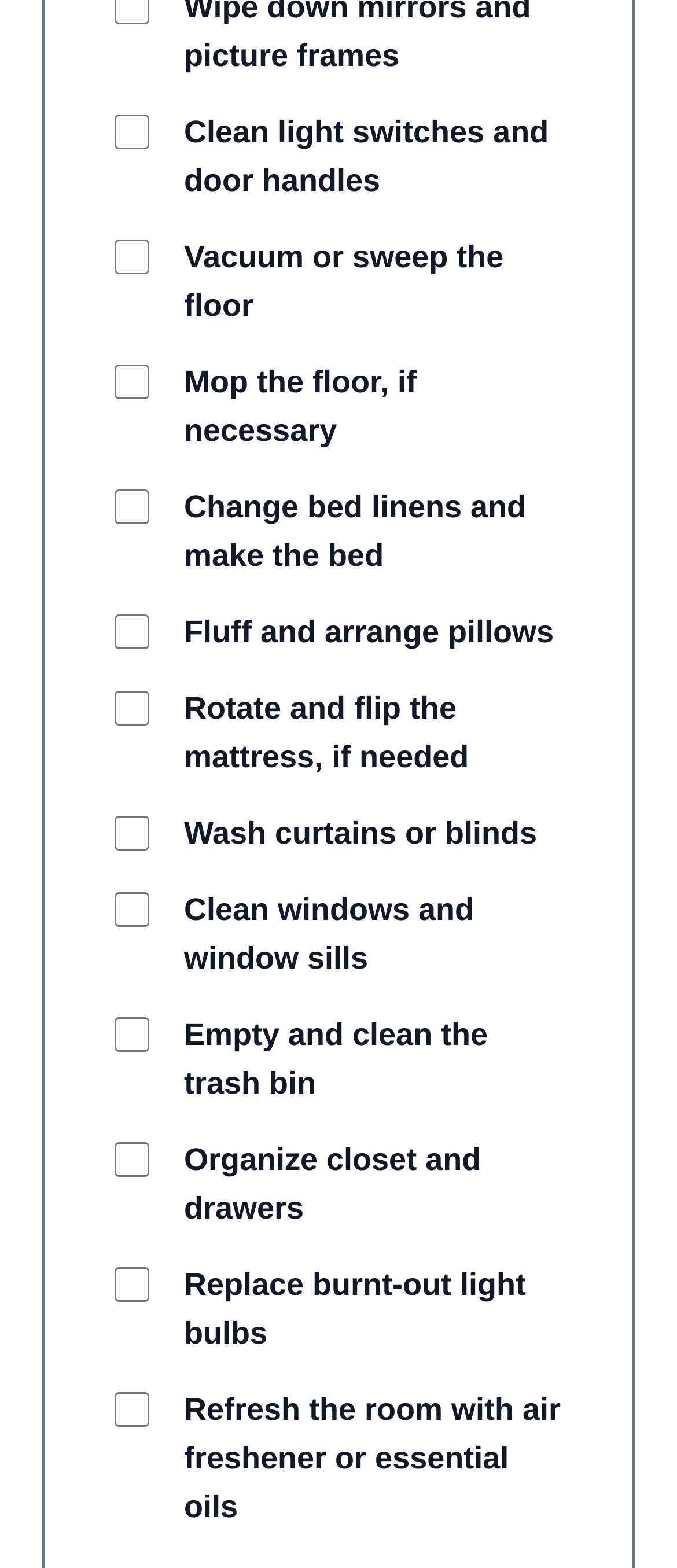Specify the bounding box coordinates of the element's area that should be clicked to execute the given instruction: "Check the 'Vacuum or sweep the floor' checkbox". The coordinates should be four float numbers between 0 and 1, i.e., [left, top, right, bottom].

[0.169, 0.148, 0.221, 0.179]